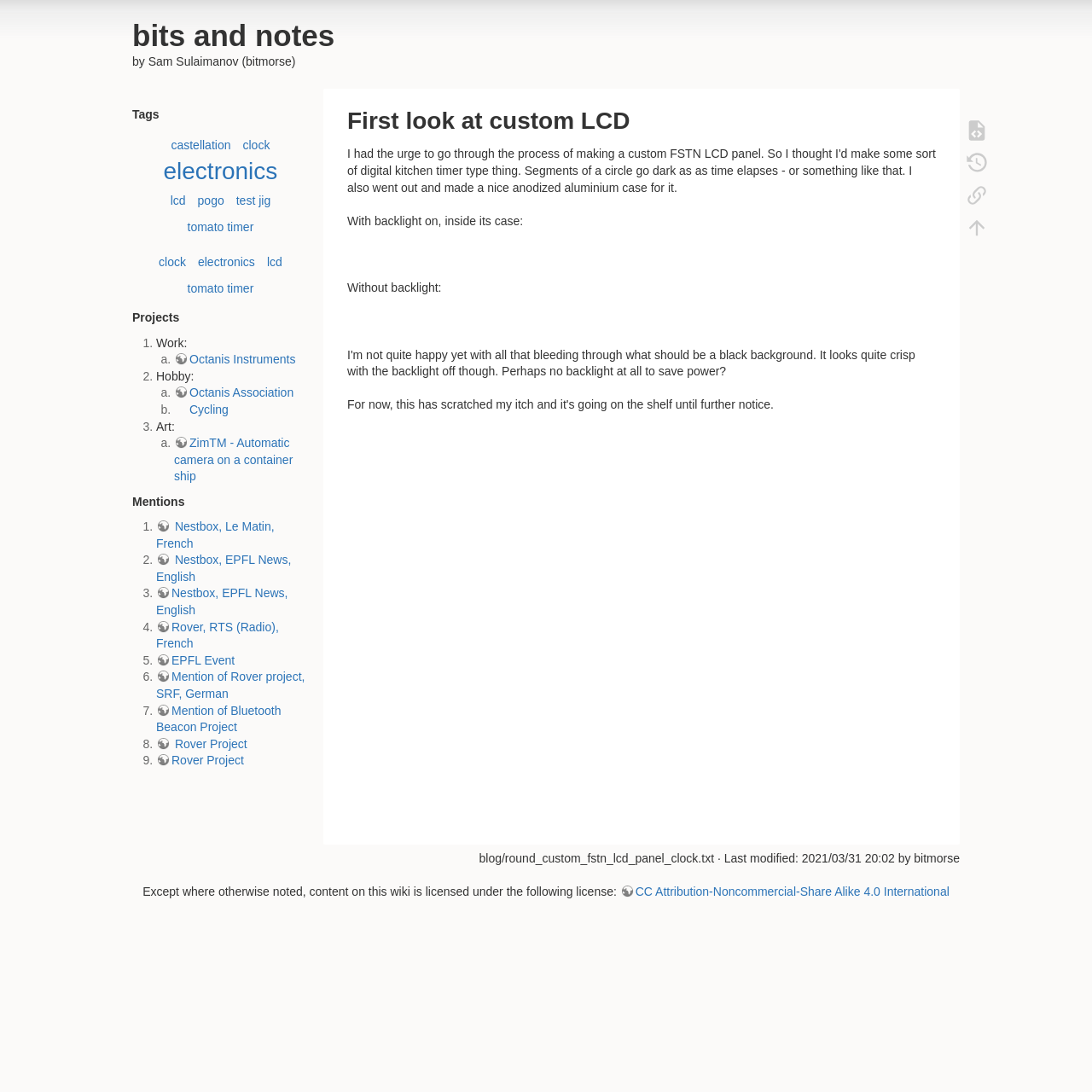Determine the bounding box coordinates of the element that should be clicked to execute the following command: "go to the page of custom LCD".

[0.318, 0.098, 0.857, 0.124]